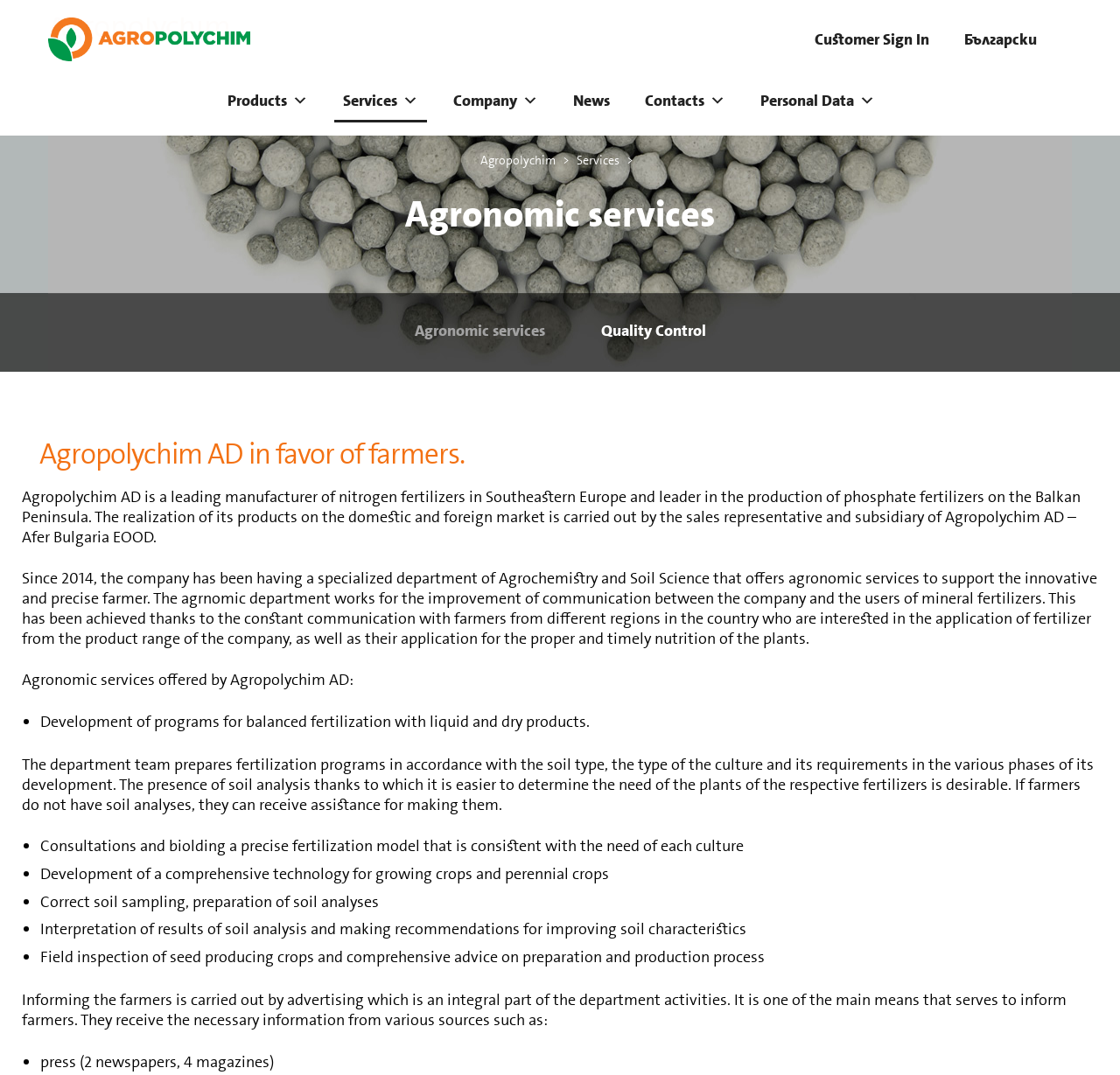Provide a short, one-word or phrase answer to the question below:
What is the role of soil analysis in the company's services?

to determine fertilizer needs